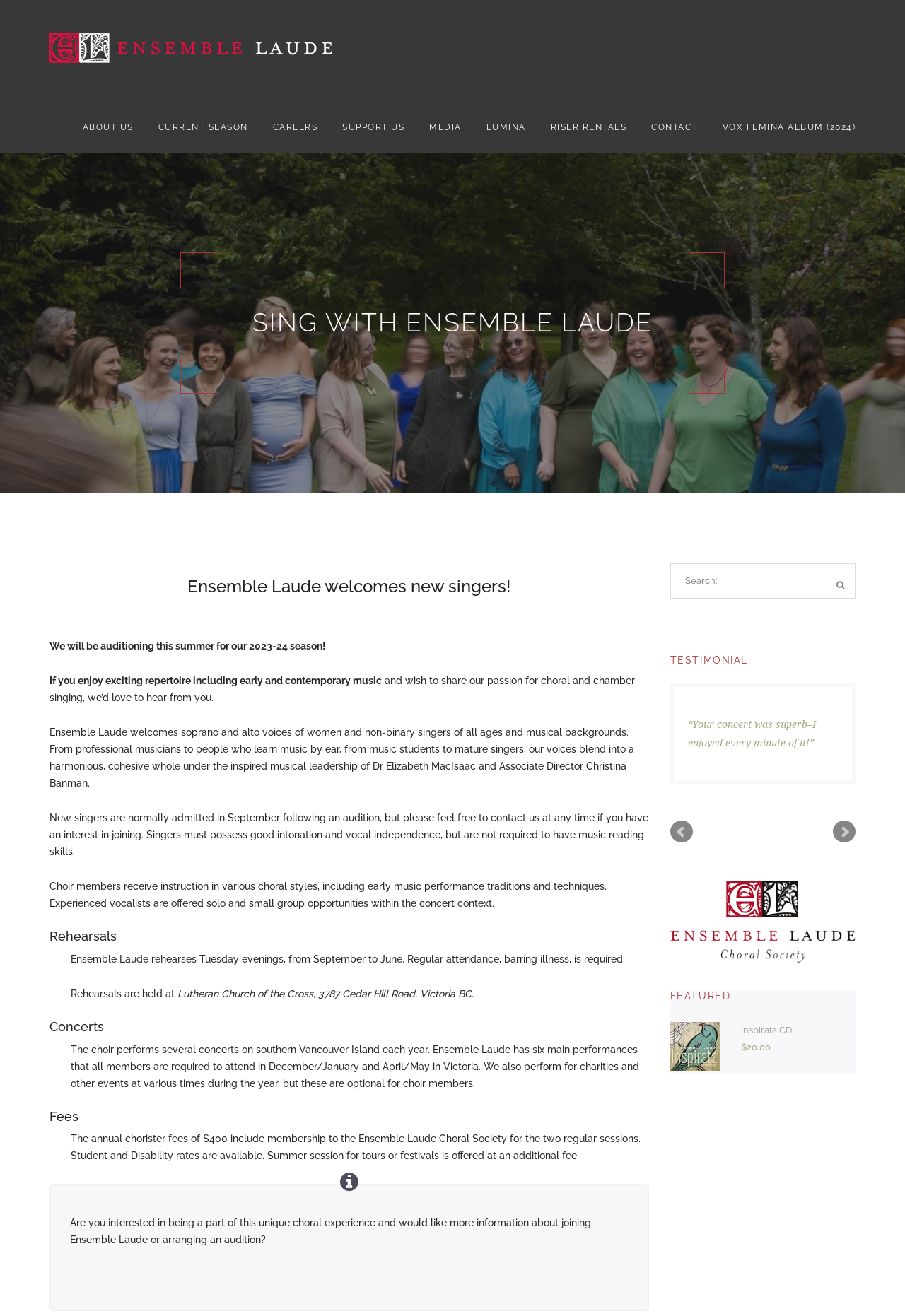Find the bounding box coordinates of the element's region that should be clicked in order to follow the given instruction: "Click Ensemble Laude link". The coordinates should consist of four float numbers between 0 and 1, i.e., [left, top, right, bottom].

[0.043, 0.0, 0.379, 0.059]